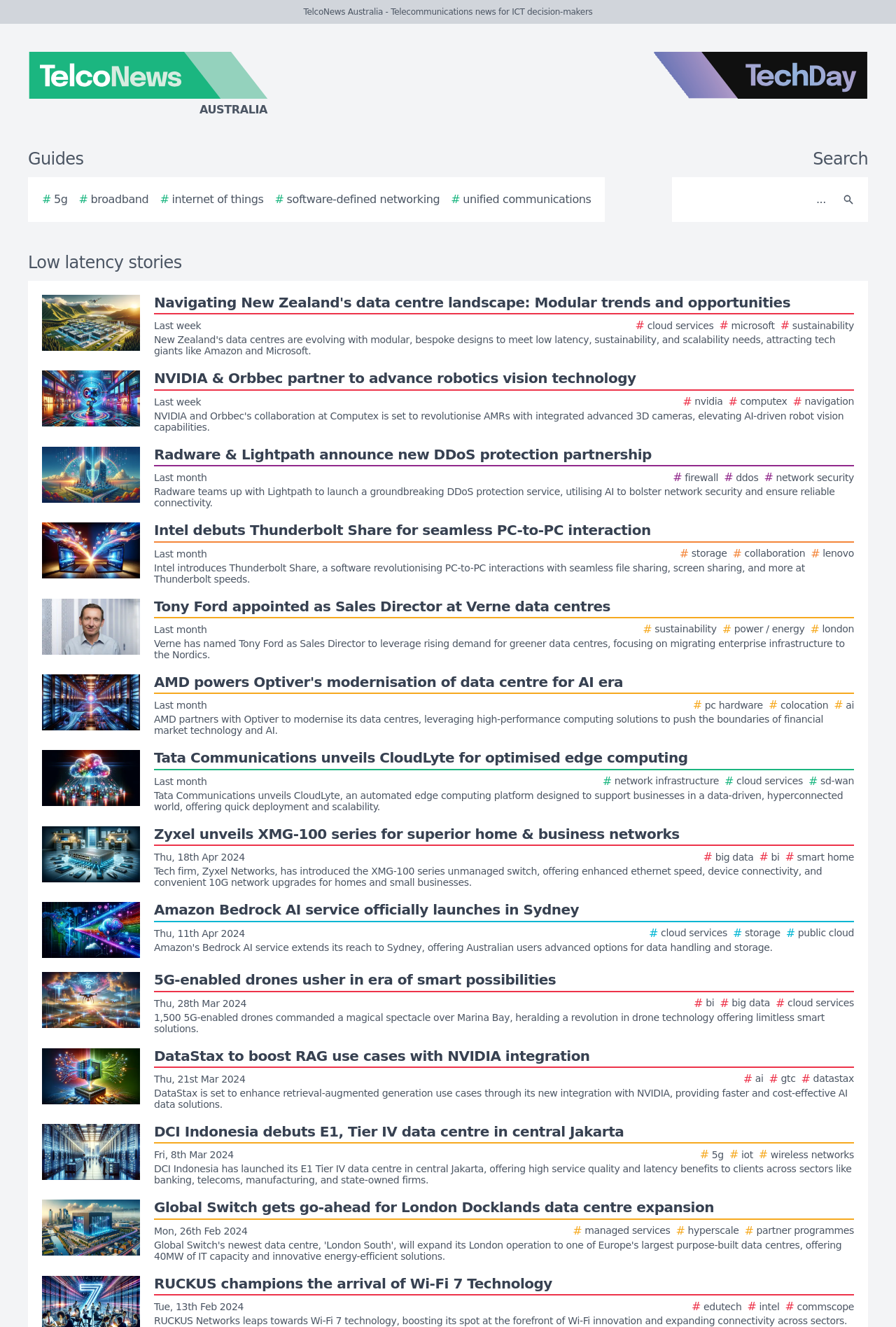From the screenshot, find the bounding box of the UI element matching this description: "# internet of things". Supply the bounding box coordinates in the form [left, top, right, bottom], each a float between 0 and 1.

[0.178, 0.144, 0.294, 0.157]